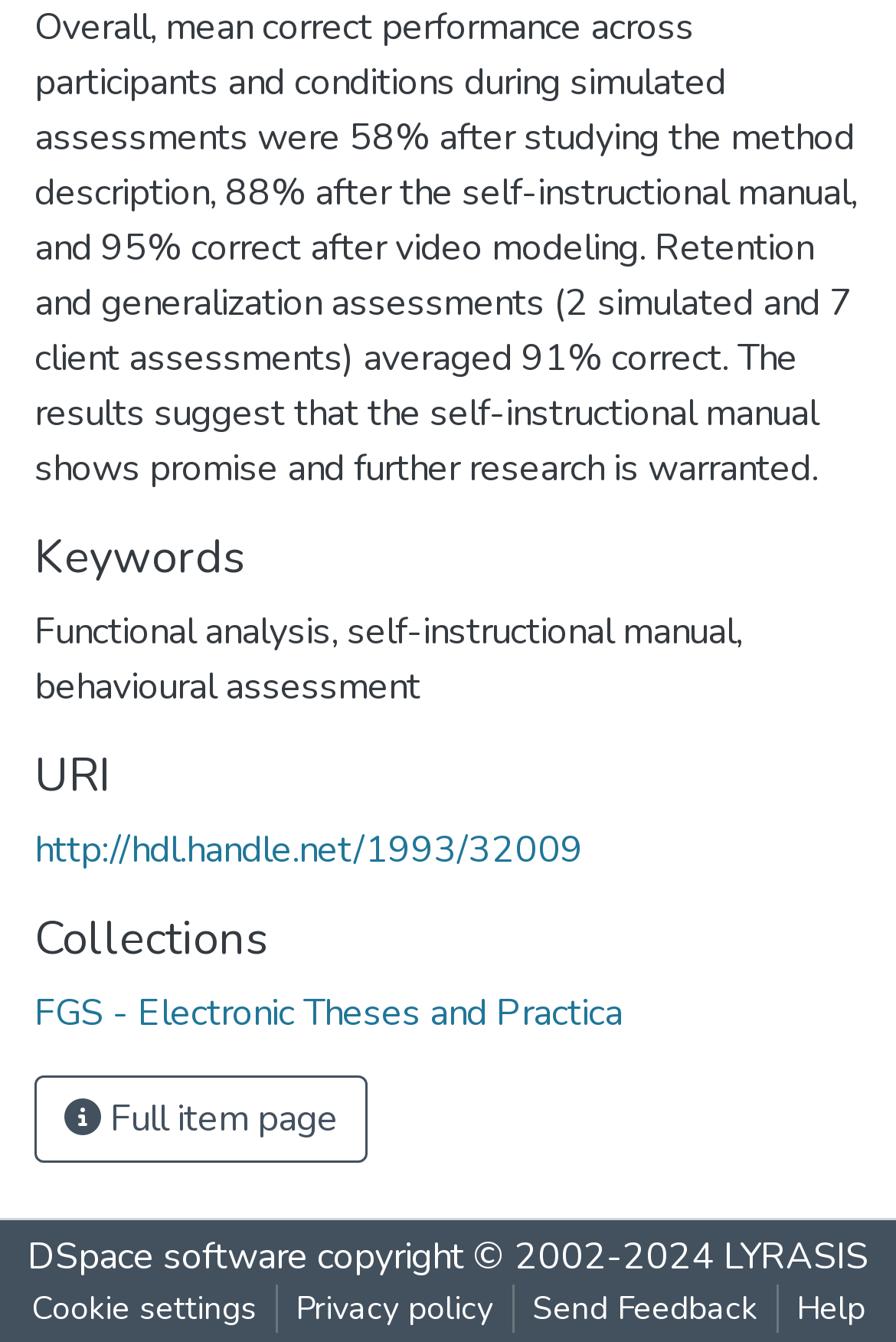Please answer the following question using a single word or phrase: 
What is the URI of the resource?

http://hdl.handle.net/1993/32009